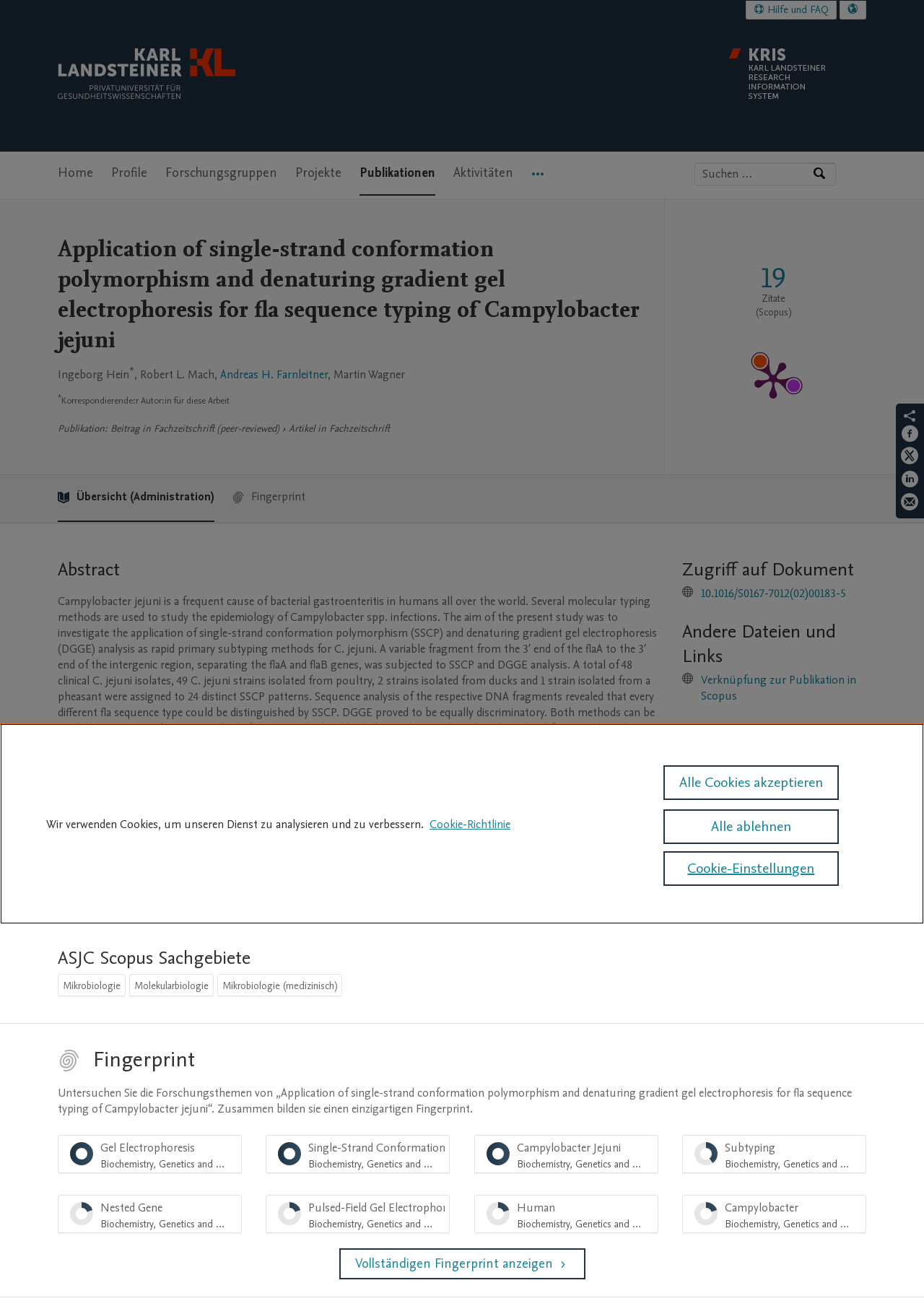What is the language of the publication?
Could you answer the question with a detailed and thorough explanation?

I found the answer by looking at the table below the abstract, which has a row labeled 'Originalsprache' with the value 'Englisch', which means English.